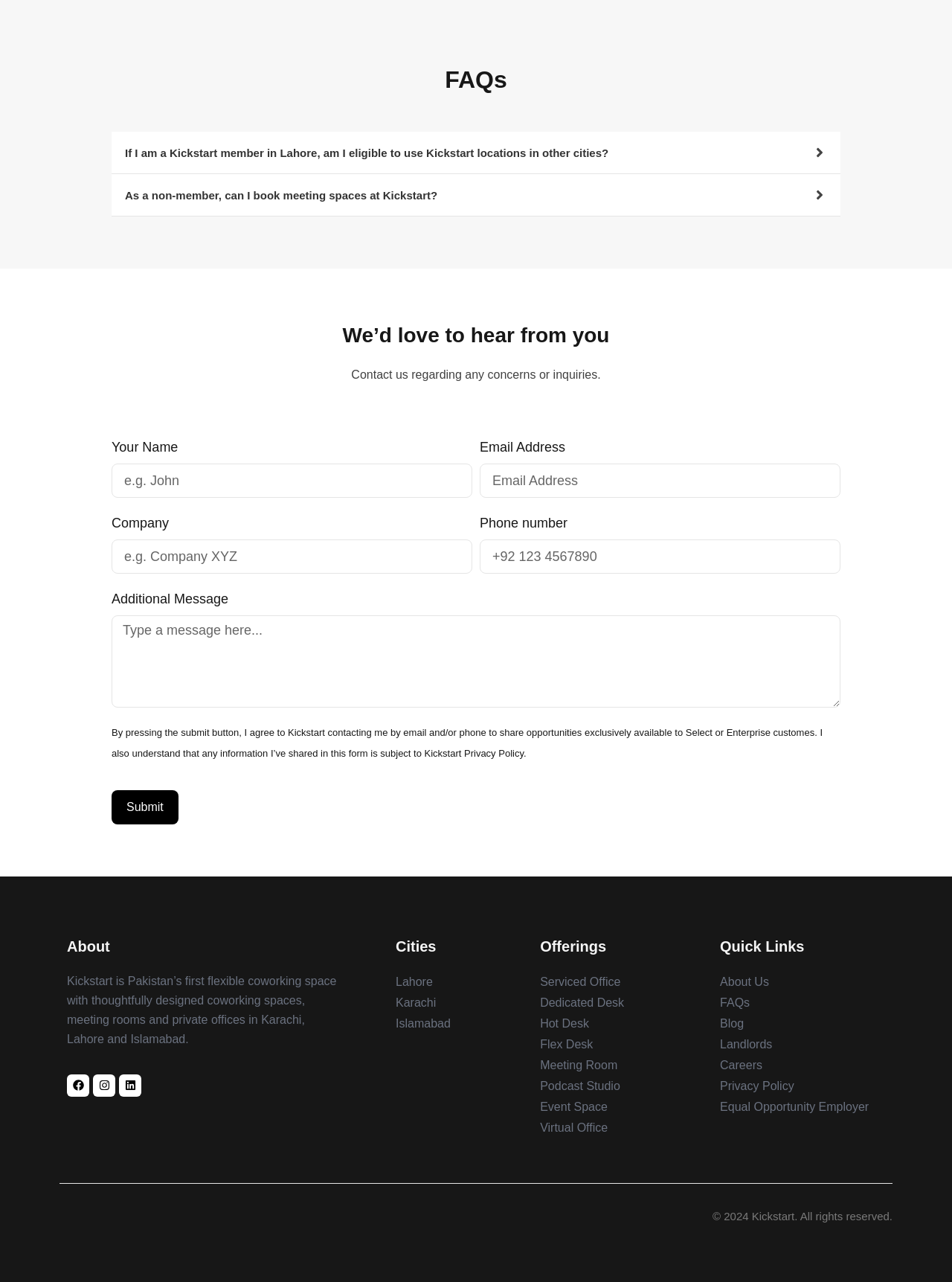Locate the bounding box coordinates of the element you need to click to accomplish the task described by this instruction: "Click the 'Facebook' link".

[0.07, 0.838, 0.094, 0.855]